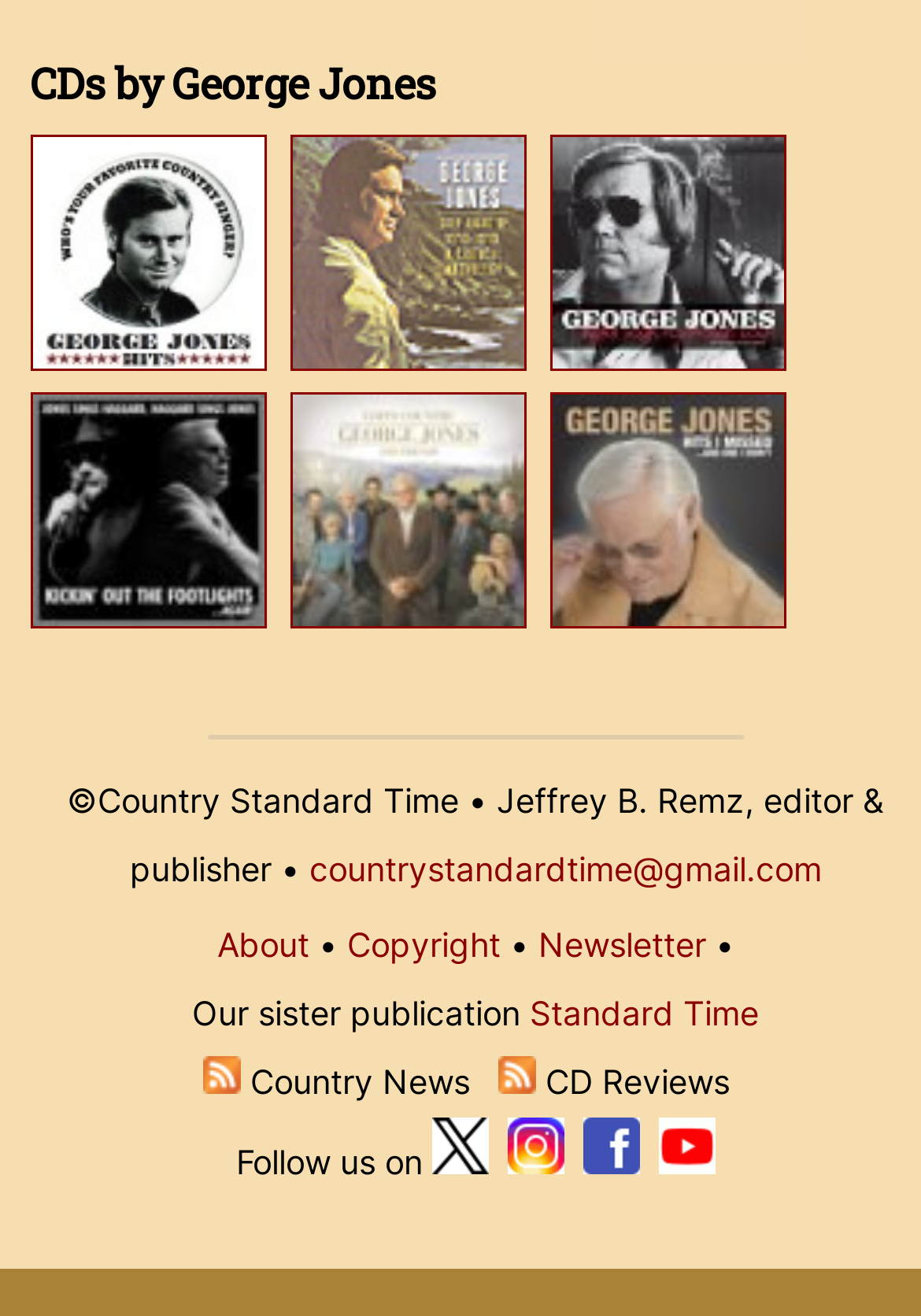What is the name of the artist?
Using the image, elaborate on the answer with as much detail as possible.

The webpage has a heading 'CDs by George Jones' at the top, indicating that the webpage is about the CDs of the artist George Jones.